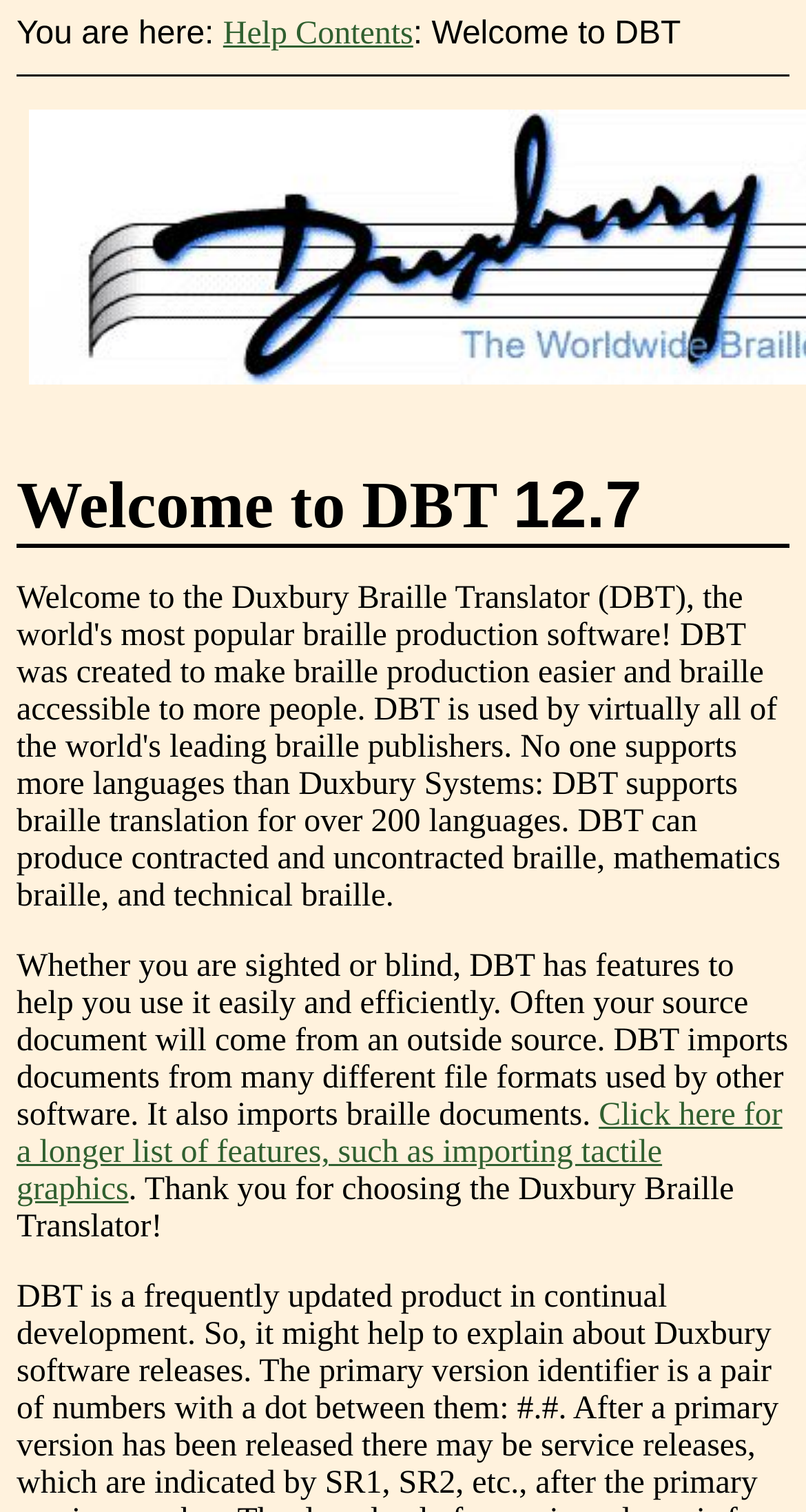Please identify the primary heading of the webpage and give its text content.

Welcome to DBT 12.7